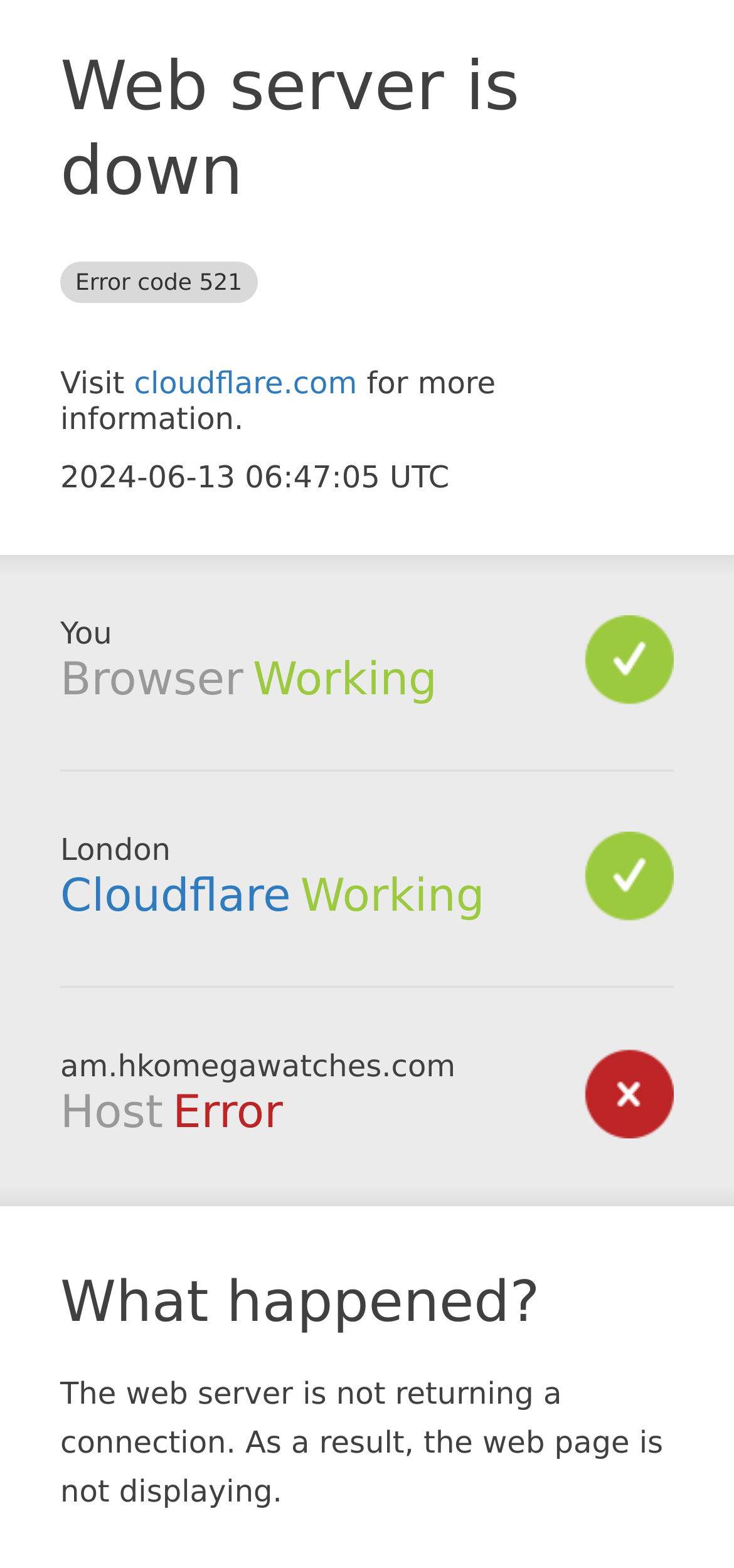What is the name of the website that provides more information?
Answer the question using a single word or phrase, according to the image.

cloudflare.com